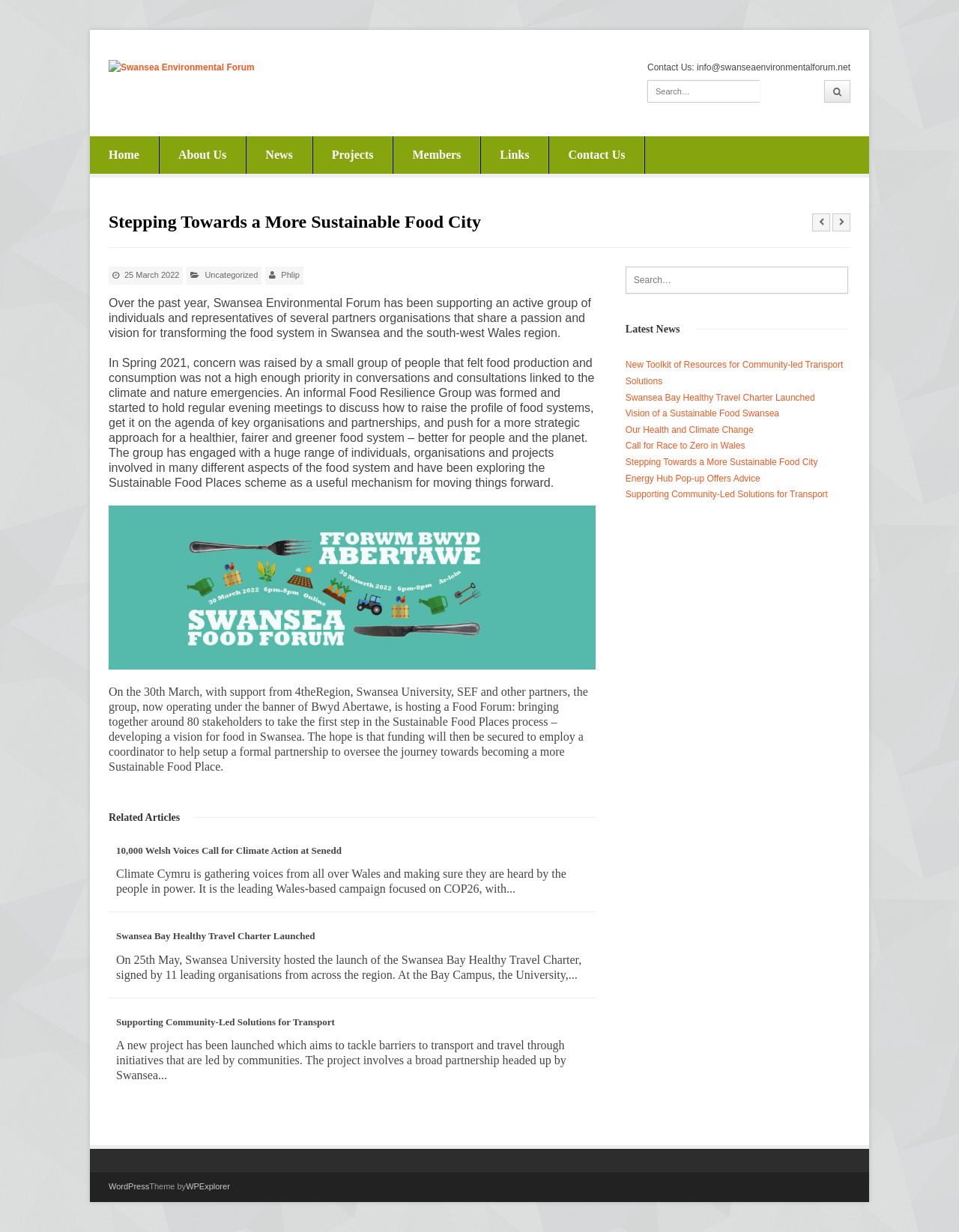Specify the bounding box coordinates (top-left x, top-left y, bottom-right x, bottom-right y) of the UI element in the screenshot that matches this description: Our Health and Climate Change

[0.652, 0.345, 0.786, 0.353]